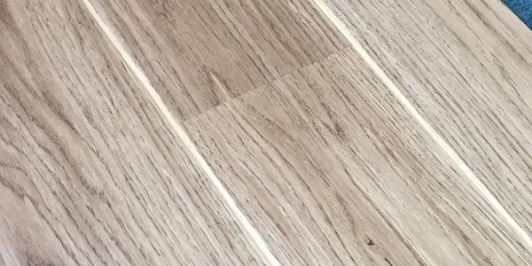What is the purpose of the lacquer finish?
Answer with a single word or short phrase according to what you see in the image.

Adds a protective layer